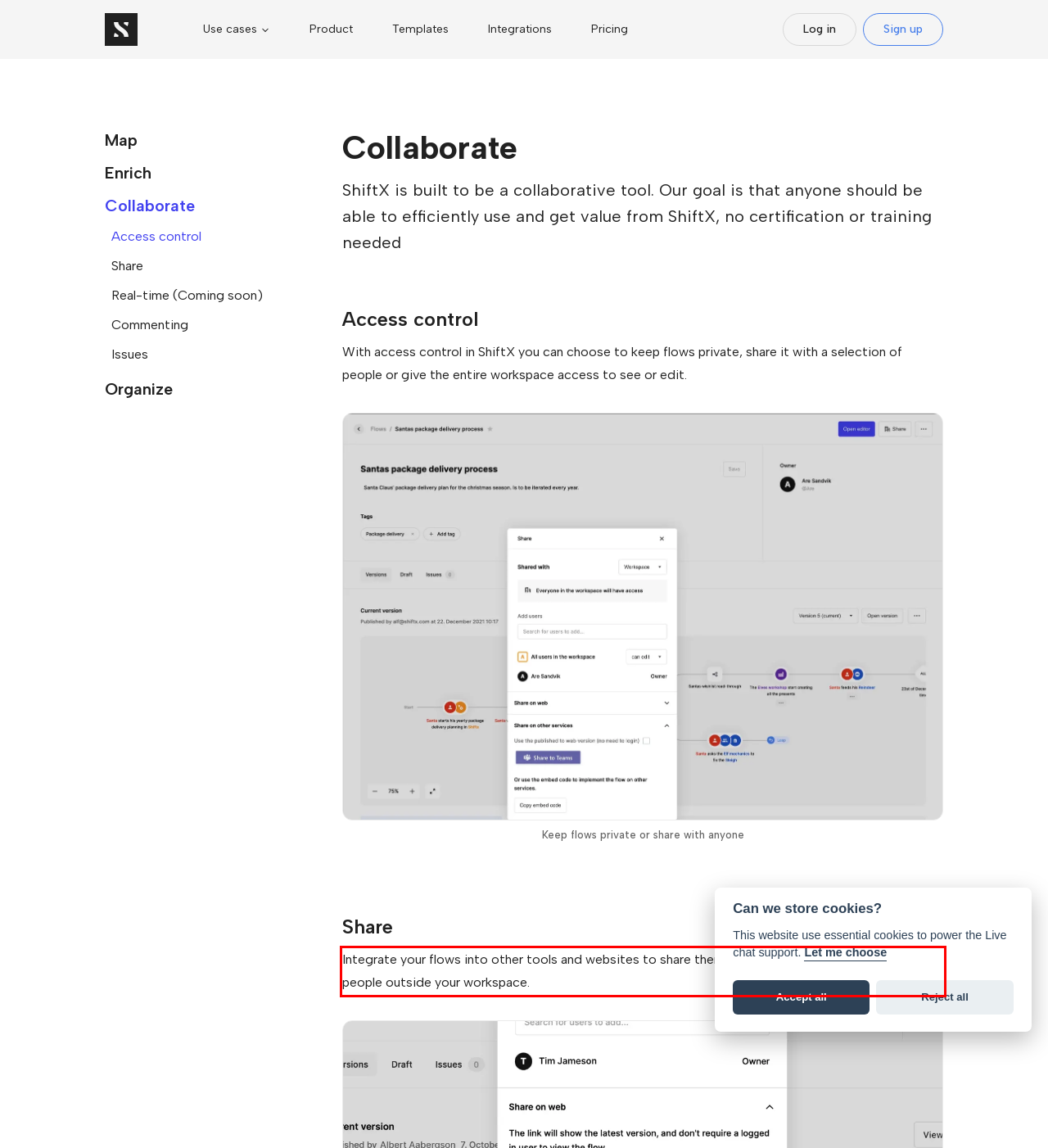You are presented with a screenshot containing a red rectangle. Extract the text found inside this red bounding box.

Integrate your flows into other tools and websites to share them with your colleagues or even with people outside your workspace.